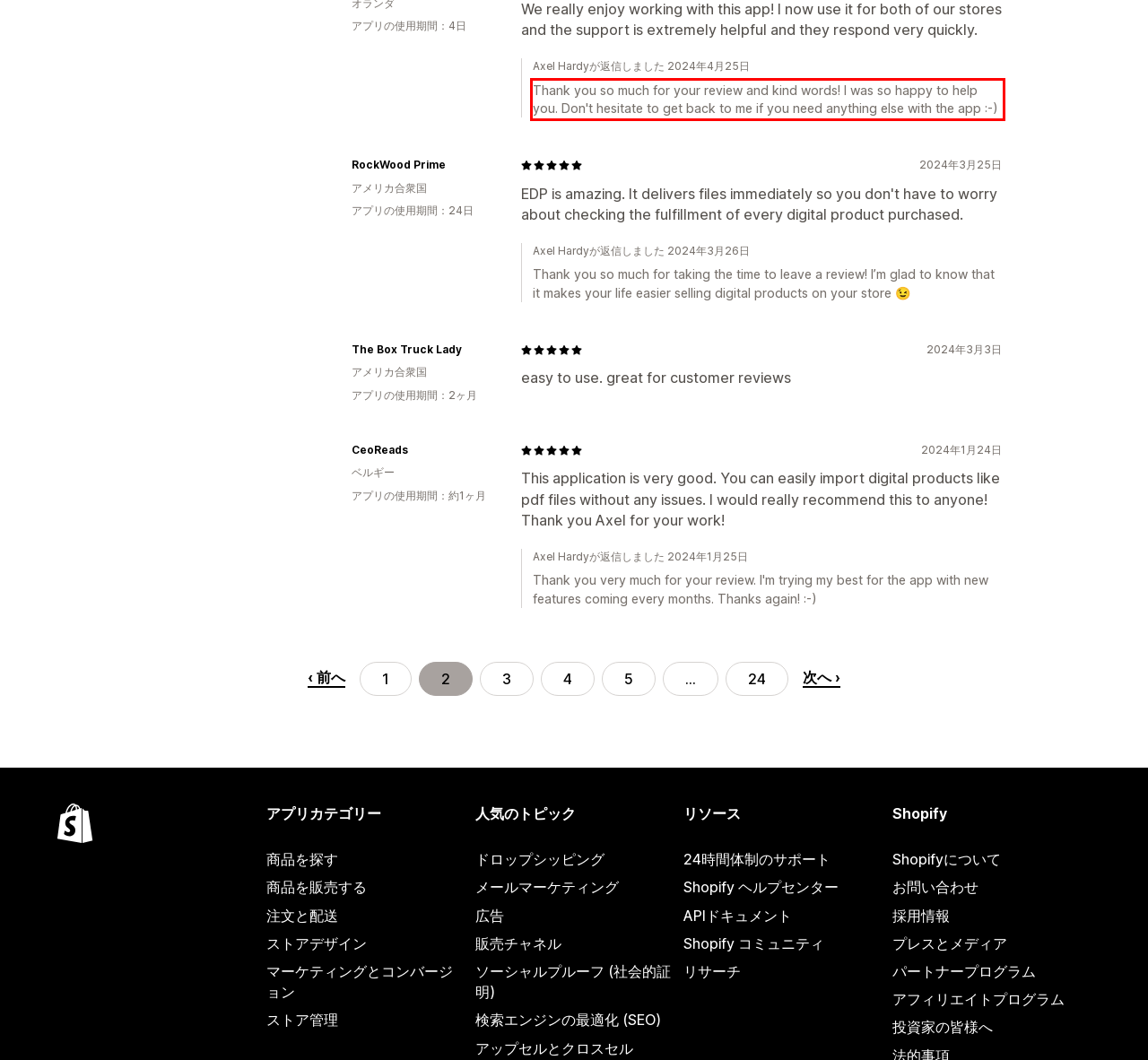Identify the text inside the red bounding box on the provided webpage screenshot by performing OCR.

Thank you so much for your review and kind words! I was so happy to help you. Don't hesitate to get back to me if you need anything else with the app :-)